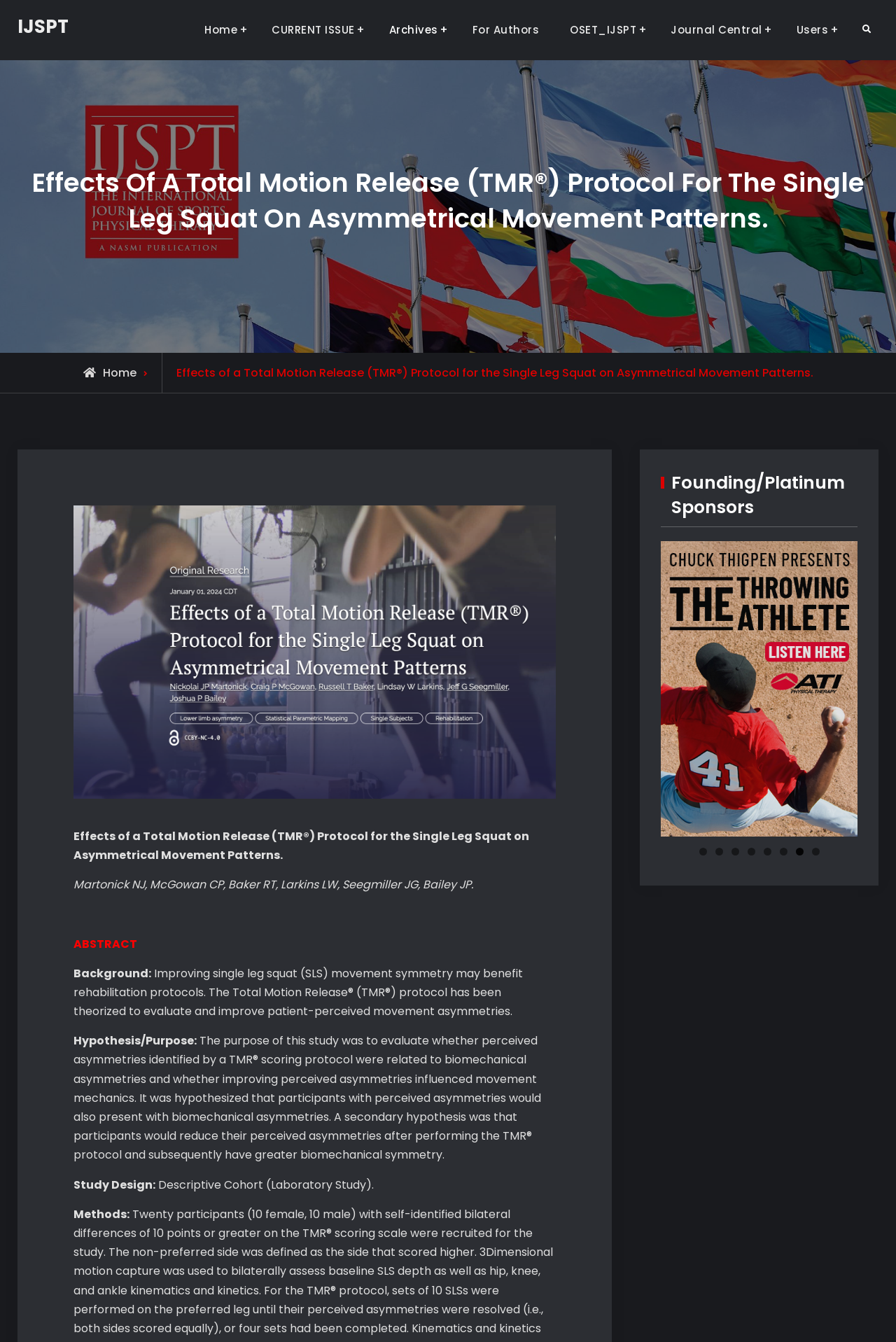Provide the bounding box coordinates for the UI element that is described by this text: "Search". The coordinates should be in the form of four float numbers between 0 and 1: [left, top, right, bottom].

[0.953, 0.013, 0.98, 0.031]